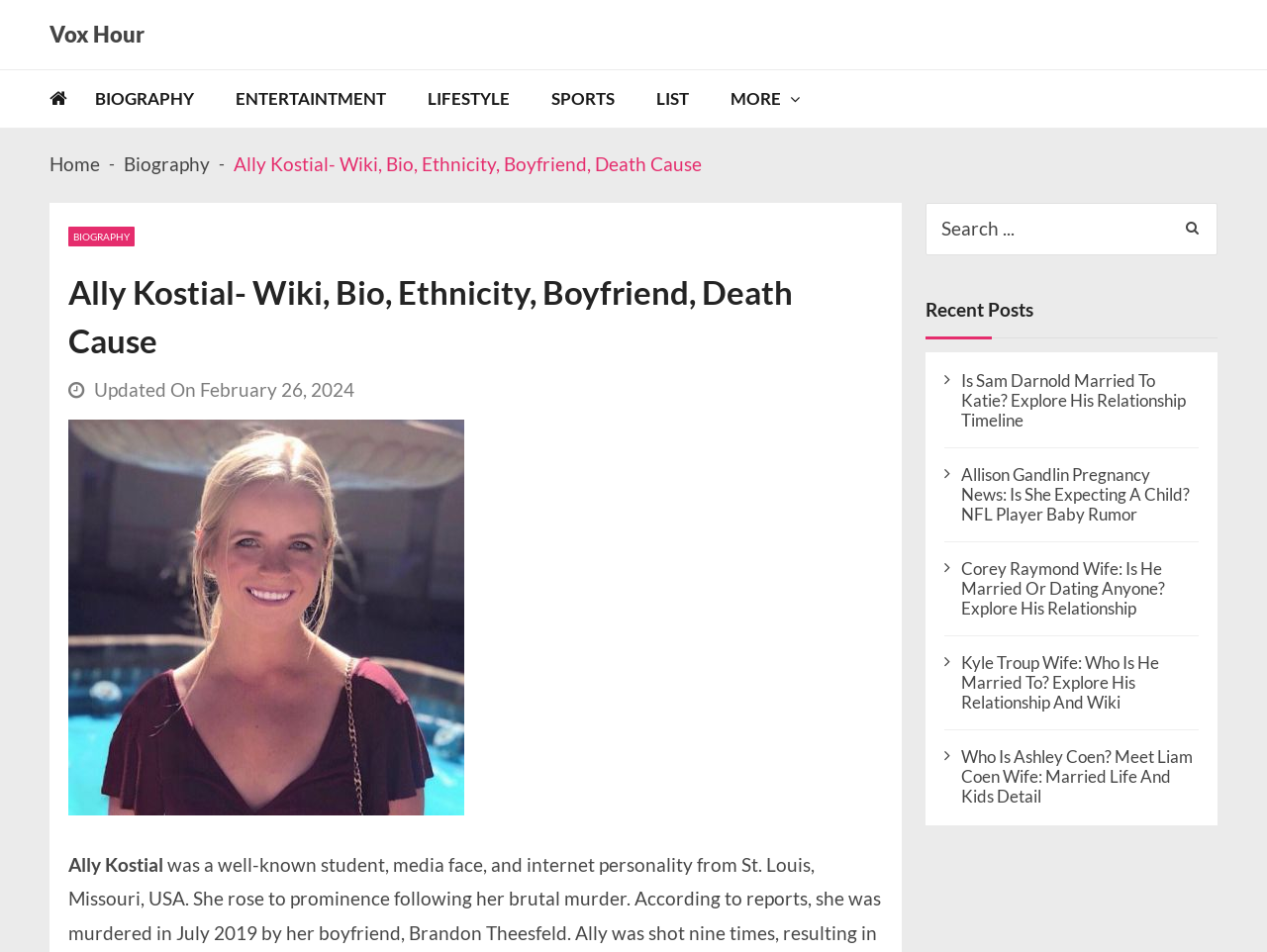Provide the bounding box coordinates of the HTML element this sentence describes: "What We Do". The bounding box coordinates consist of four float numbers between 0 and 1, i.e., [left, top, right, bottom].

None